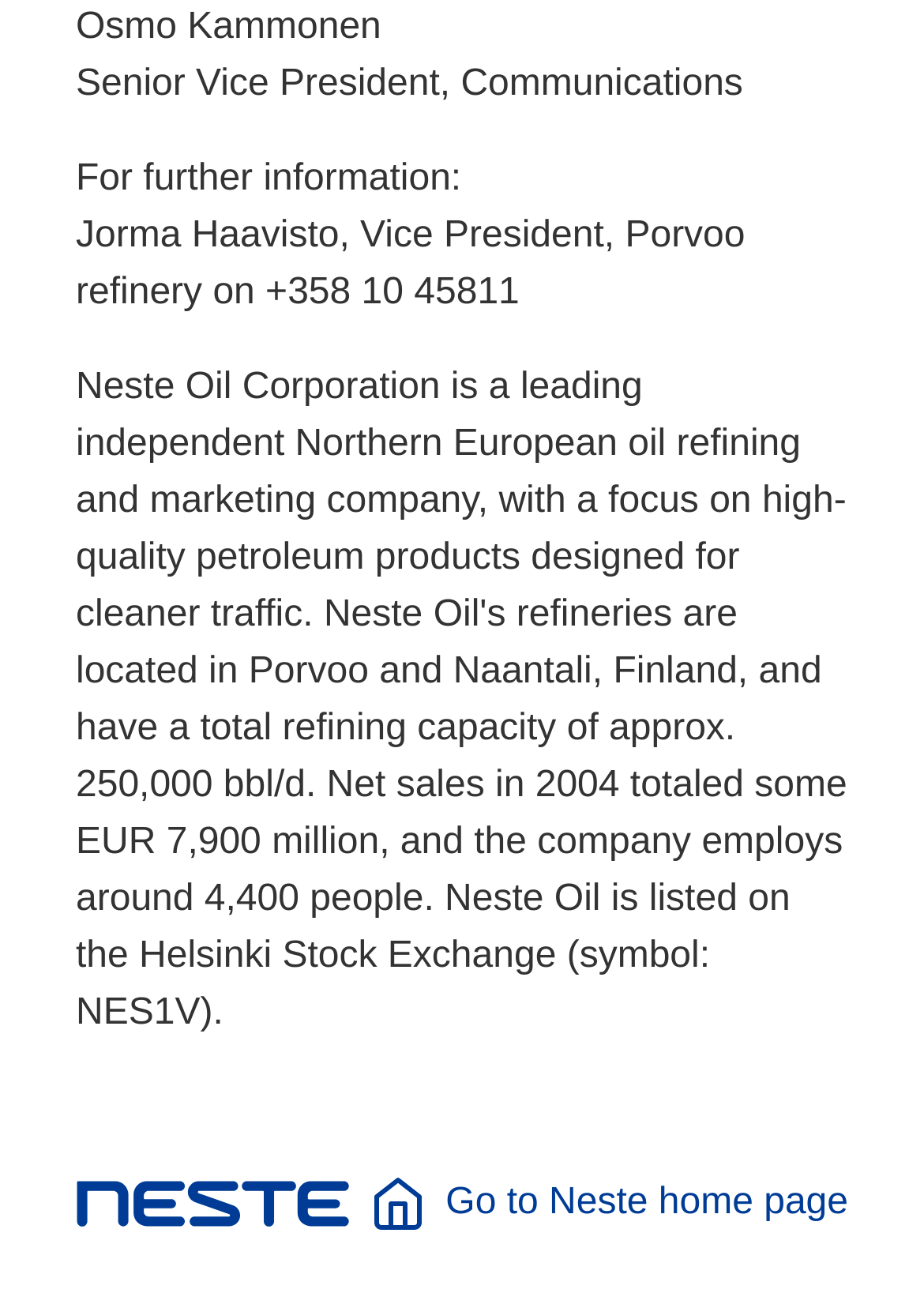Predict the bounding box coordinates of the UI element that matches this description: "Go to Neste home page". The coordinates should be in the format [left, top, right, bottom] with each value between 0 and 1.

[0.4, 0.899, 0.918, 0.942]